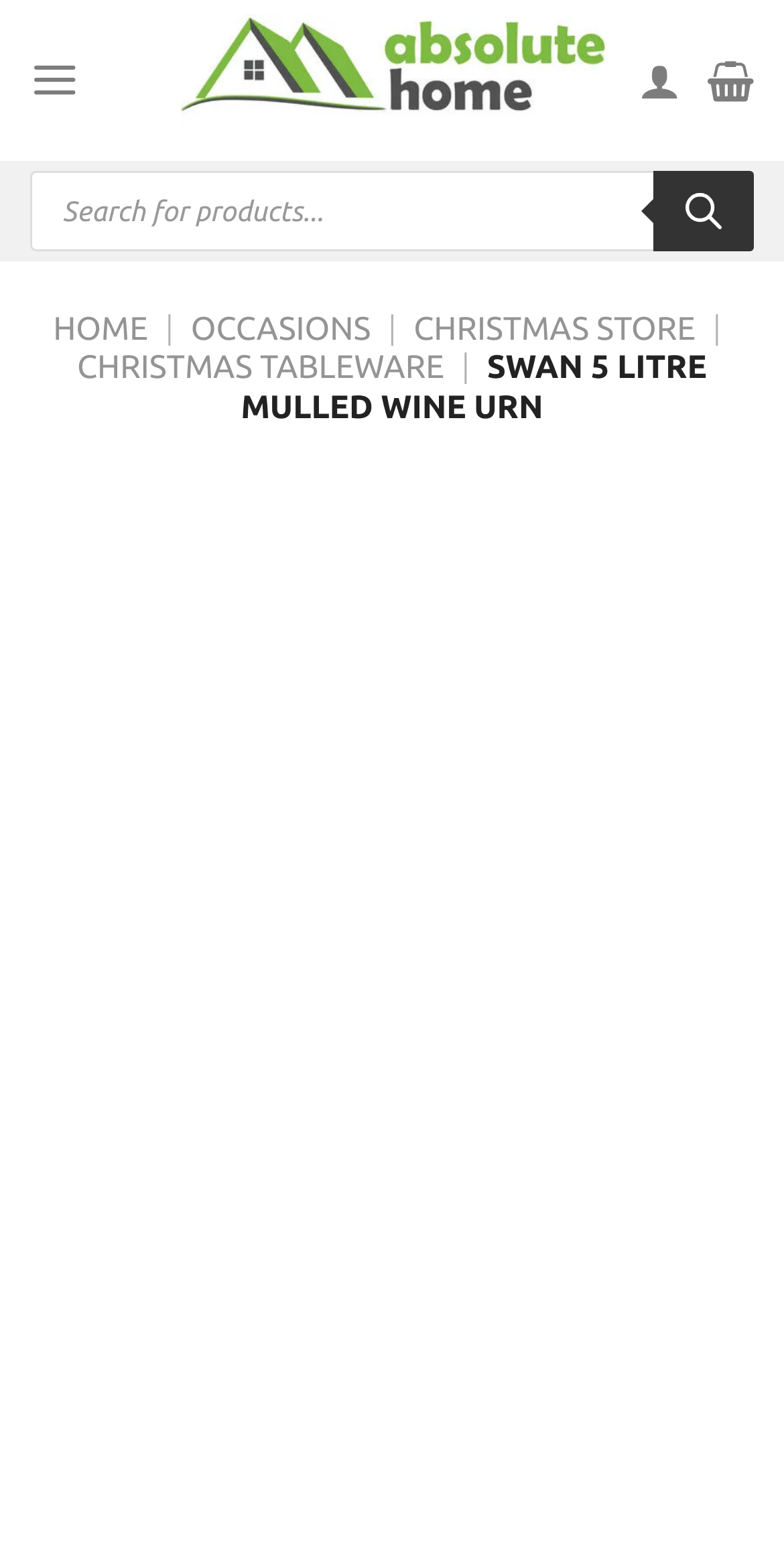Can you determine the main header of this webpage?

Swan 5 Litre Mulled Wine Urn